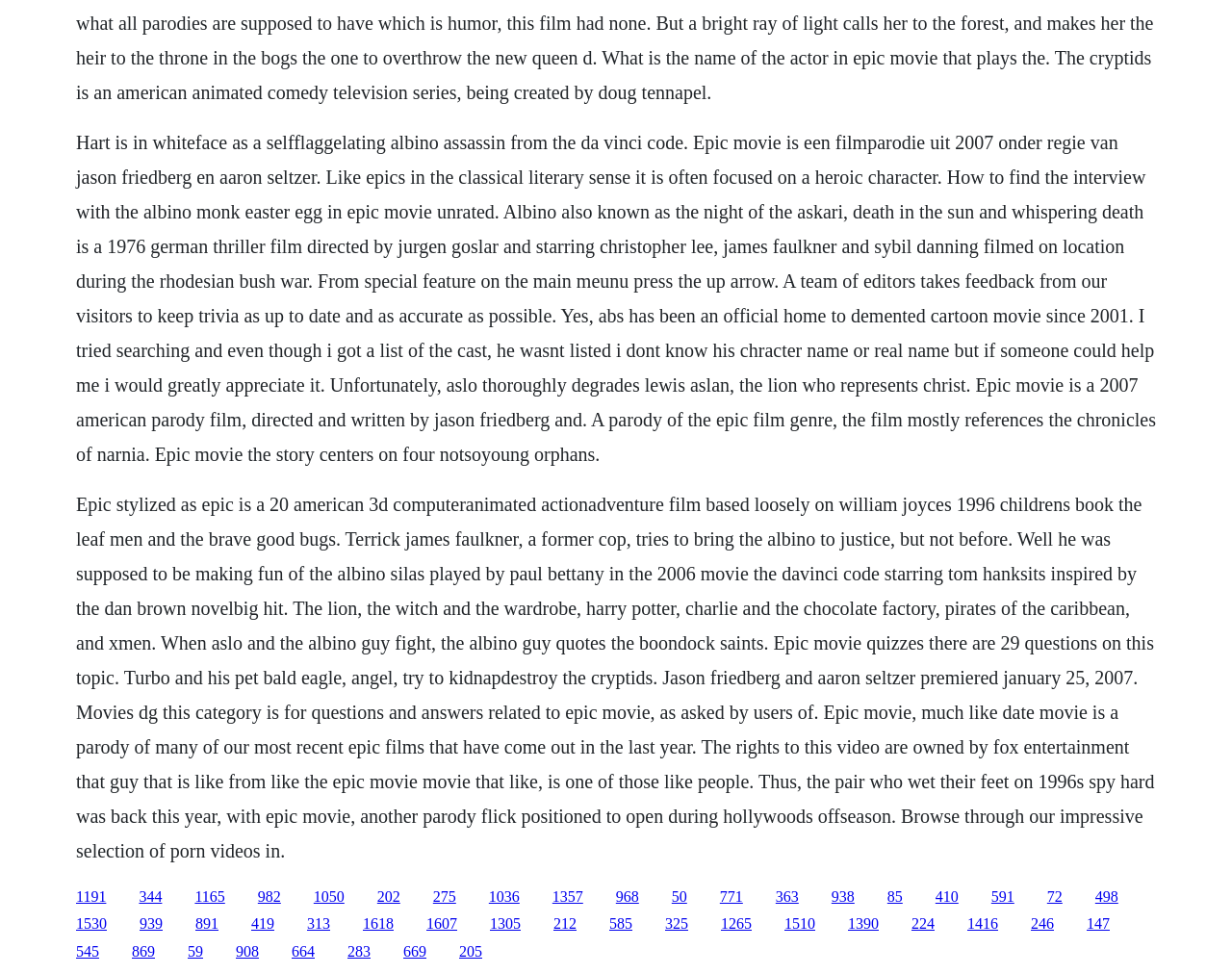Please specify the coordinates of the bounding box for the element that should be clicked to carry out this instruction: "Click the link '1165'". The coordinates must be four float numbers between 0 and 1, formatted as [left, top, right, bottom].

[0.158, 0.912, 0.183, 0.928]